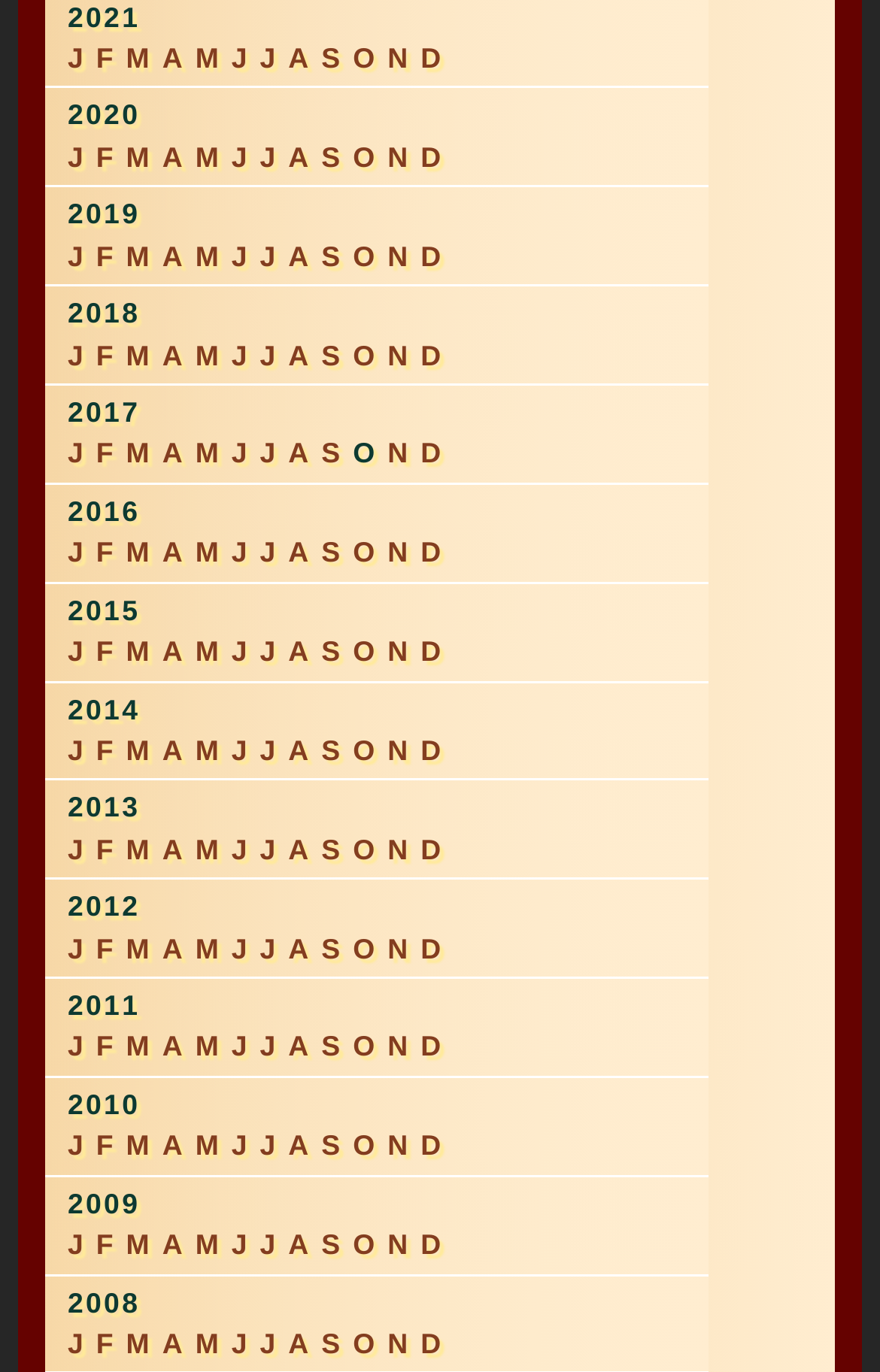Identify the bounding box coordinates for the element you need to click to achieve the following task: "View October 2017". The coordinates must be four float values ranging from 0 to 1, formatted as [left, top, right, bottom].

[0.401, 0.32, 0.429, 0.343]